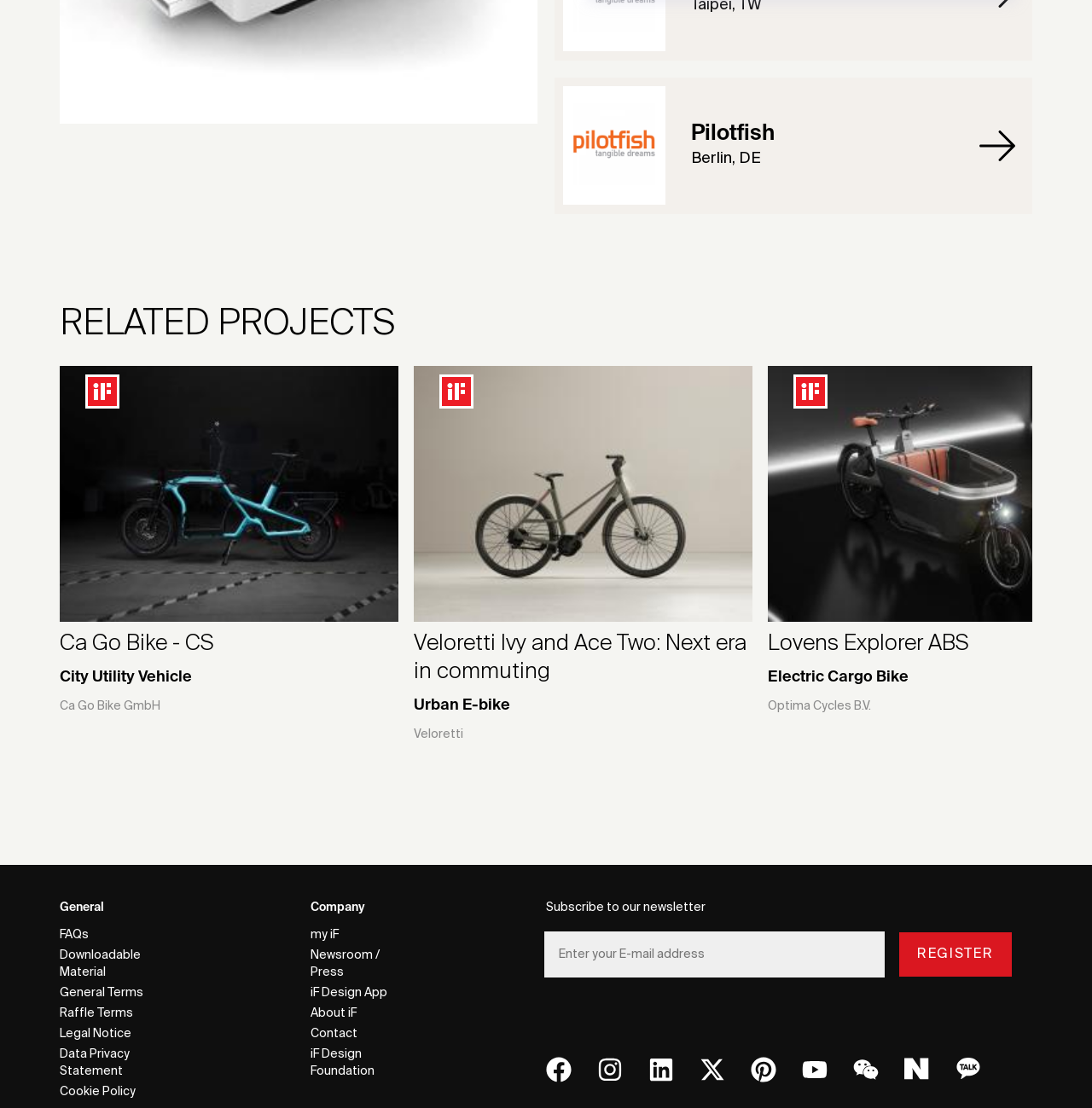Find and indicate the bounding box coordinates of the region you should select to follow the given instruction: "View Ca Go Bike project".

[0.055, 0.33, 0.365, 0.671]